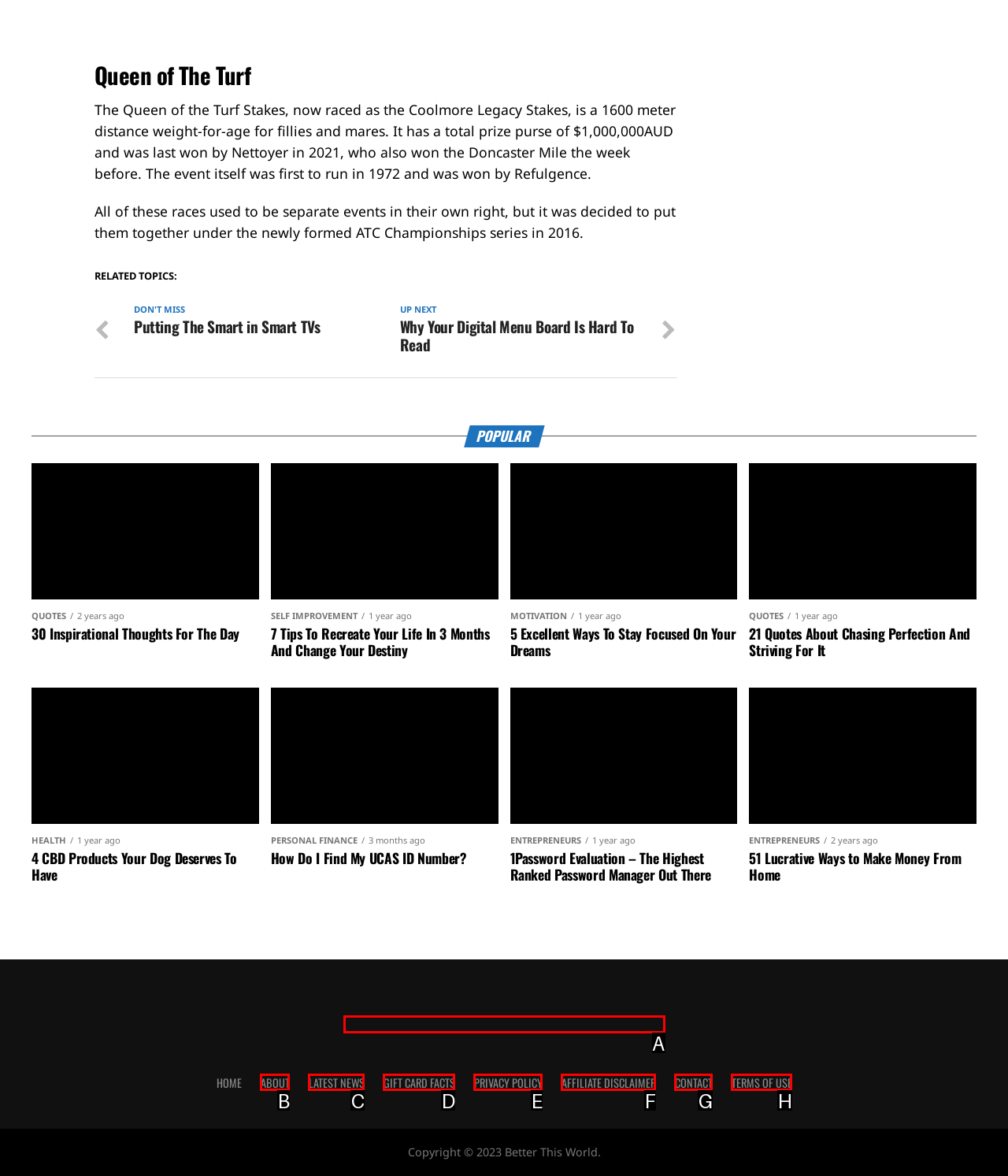Identify which HTML element matches the description: Terms of Use. Answer with the correct option's letter.

H